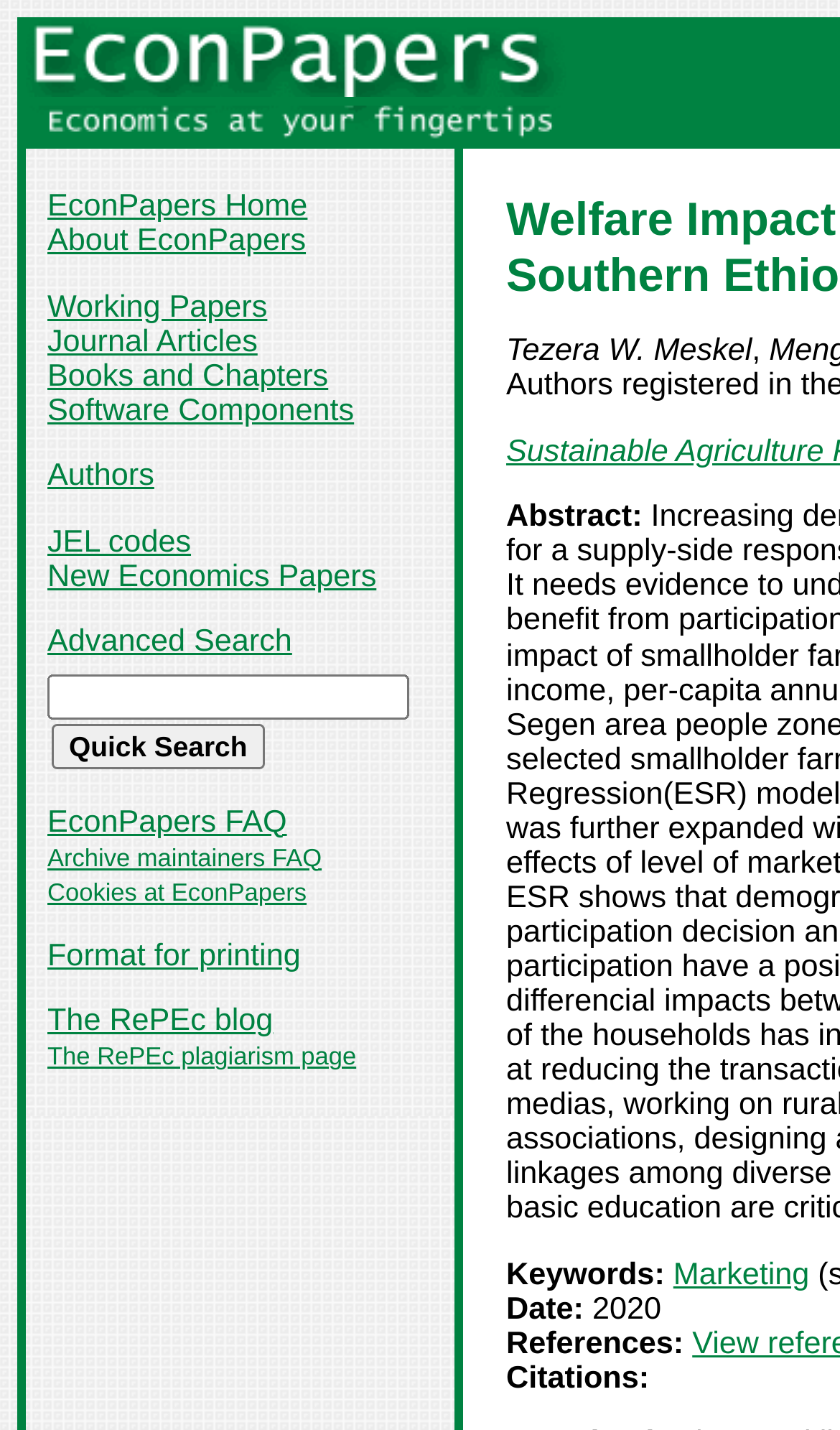Please identify the primary heading of the webpage and give its text content.

Welfare Impact of Moringa Market Participation in Southern Ethiopia